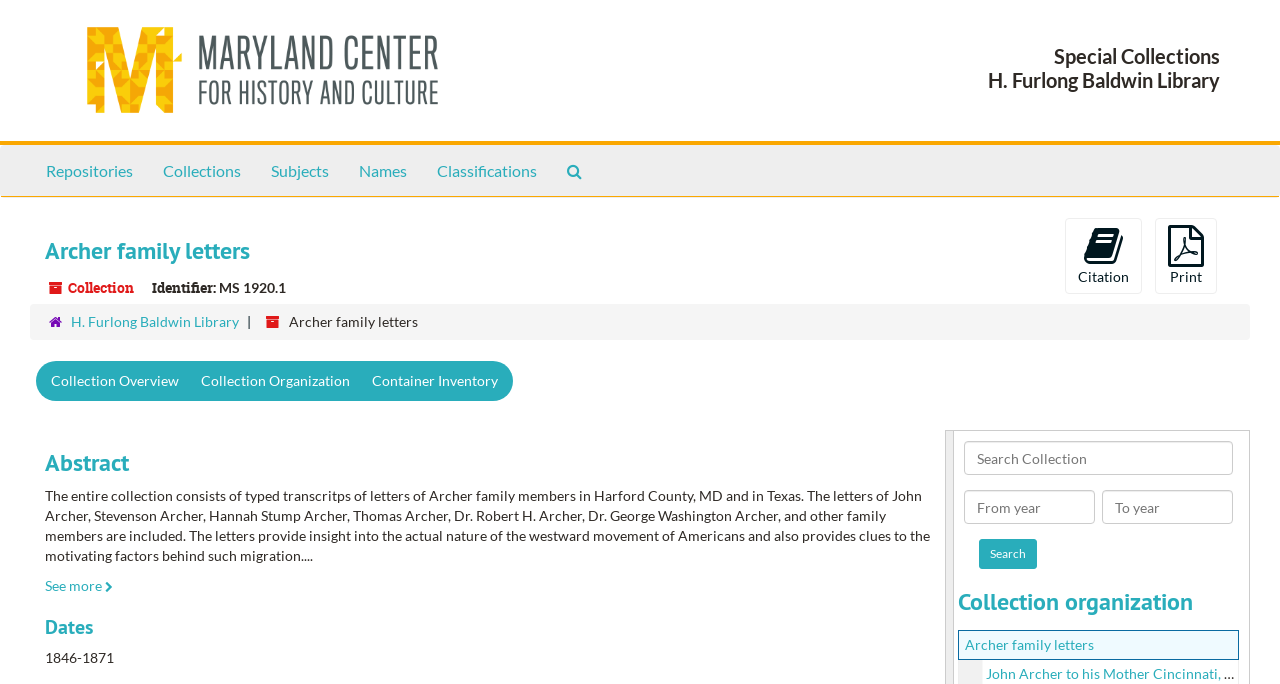Show the bounding box coordinates for the element that needs to be clicked to execute the following instruction: "Cite the collection". Provide the coordinates in the form of four float numbers between 0 and 1, i.e., [left, top, right, bottom].

[0.832, 0.319, 0.892, 0.43]